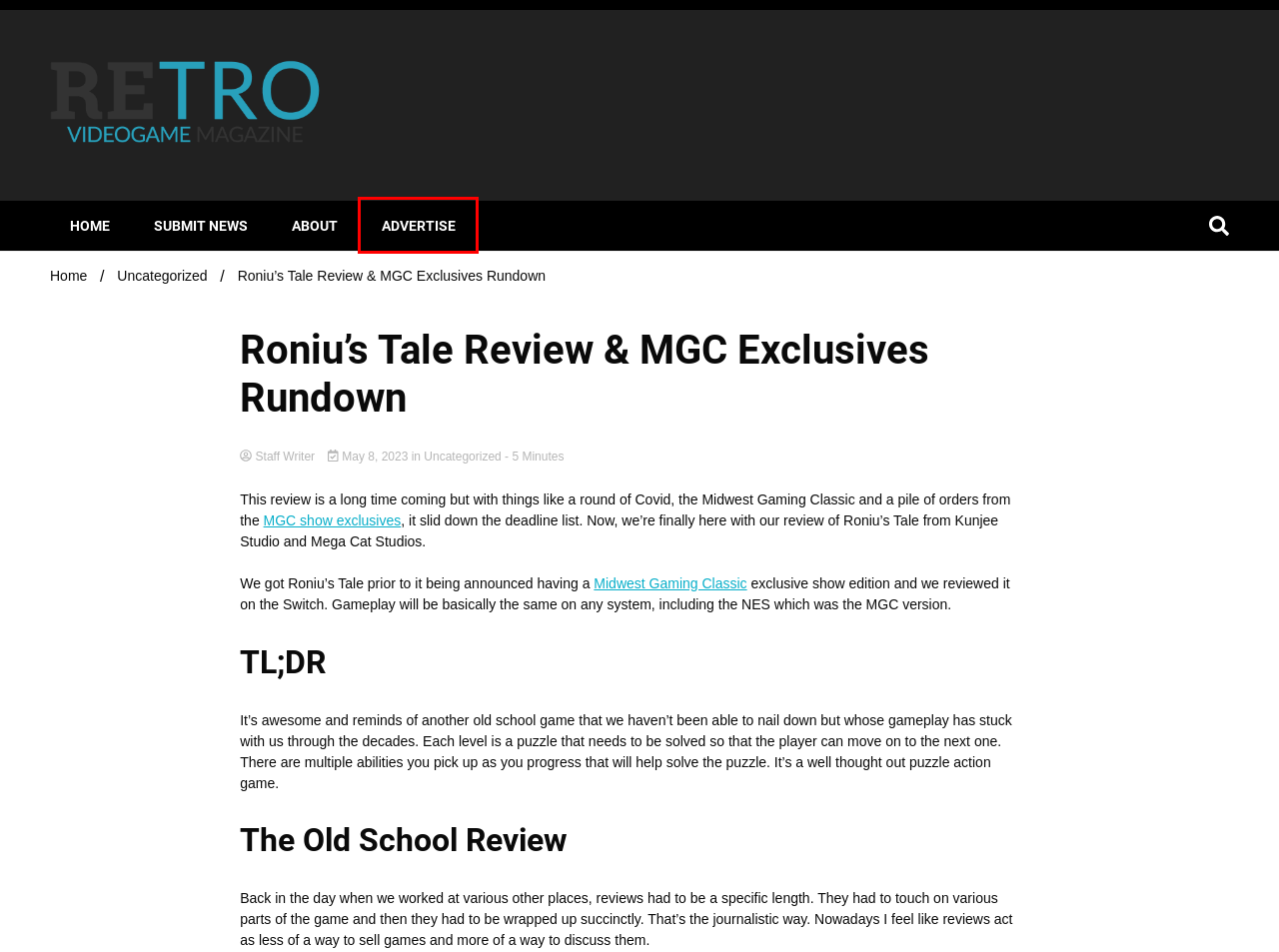Analyze the given webpage screenshot and identify the UI element within the red bounding box. Select the webpage description that best matches what you expect the new webpage to look like after clicking the element. Here are the candidates:
A. Uncategorized – RETRO Video Game Magazine – Retro Gaming News
B. May 8, 2023 – RETRO Video Game Magazine – Retro Gaming News
C. Used Video Games & Consoles | jjgames.com
D. Midwest Gaming Classic
E. Submit News – RETRO Video Game Magazine – Retro Gaming News
F. About Us – RETRO Video Game Magazine – Retro Gaming News
G. Staff Writer – RETRO Video Game Magazine – Retro Gaming News
H. Advertise – RETRO Video Game Magazine – Retro Gaming News

H